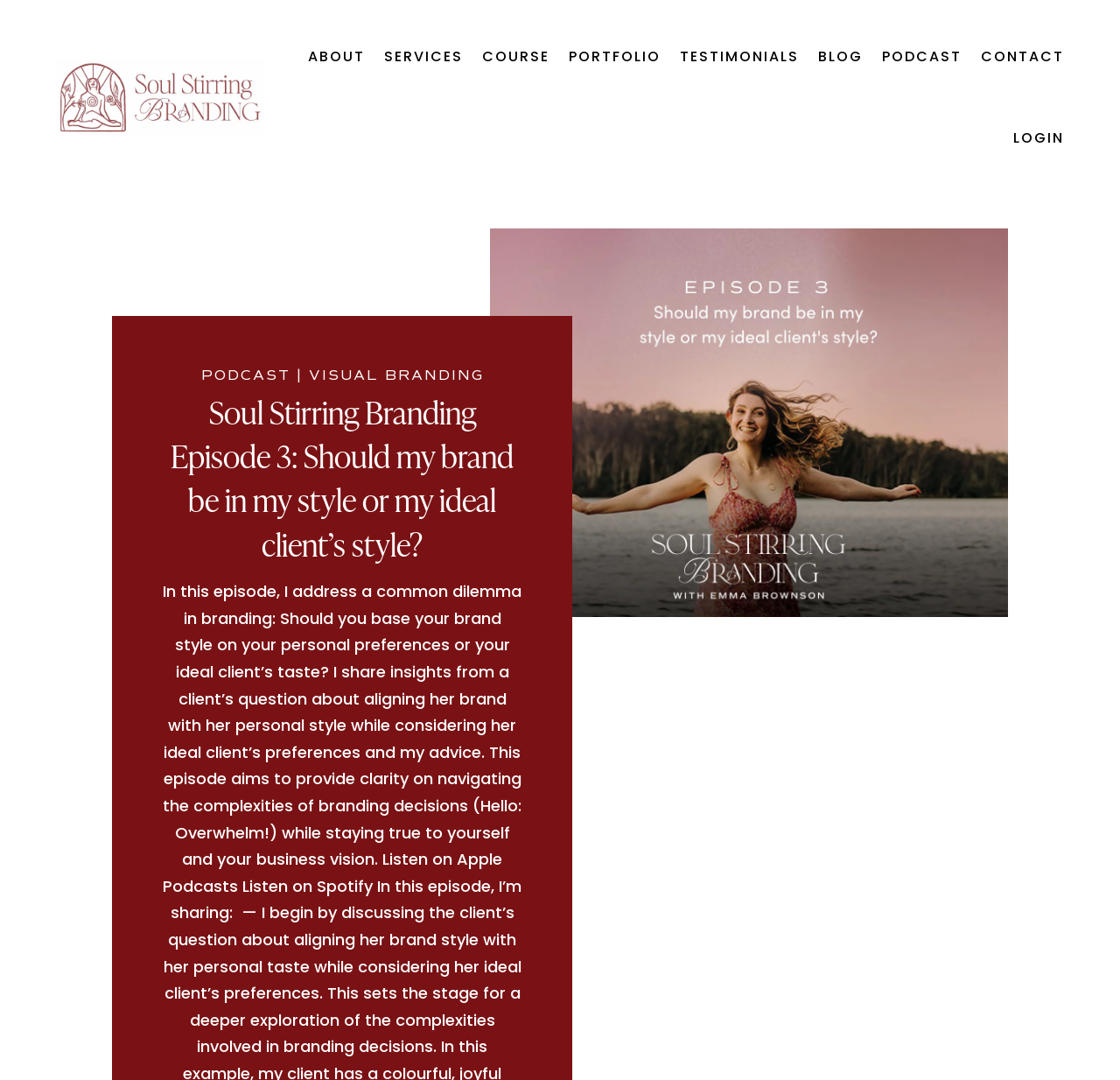Find the bounding box coordinates of the element's region that should be clicked in order to follow the given instruction: "read the blog". The coordinates should consist of four float numbers between 0 and 1, i.e., [left, top, right, bottom].

[0.73, 0.015, 0.77, 0.09]